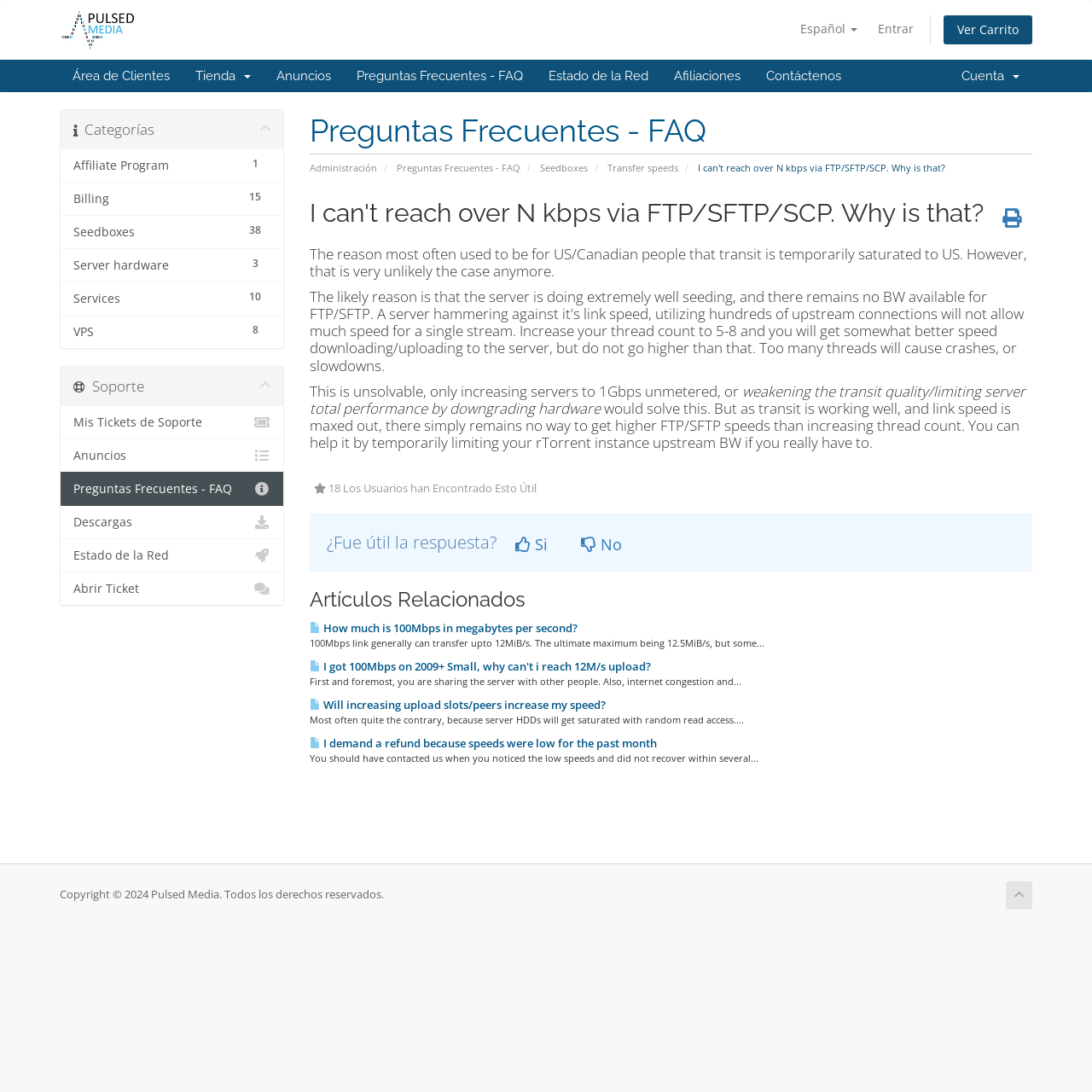Please provide the bounding box coordinates for the element that needs to be clicked to perform the following instruction: "Switch to Español". The coordinates should be given as four float numbers between 0 and 1, i.e., [left, top, right, bottom].

[0.725, 0.014, 0.793, 0.039]